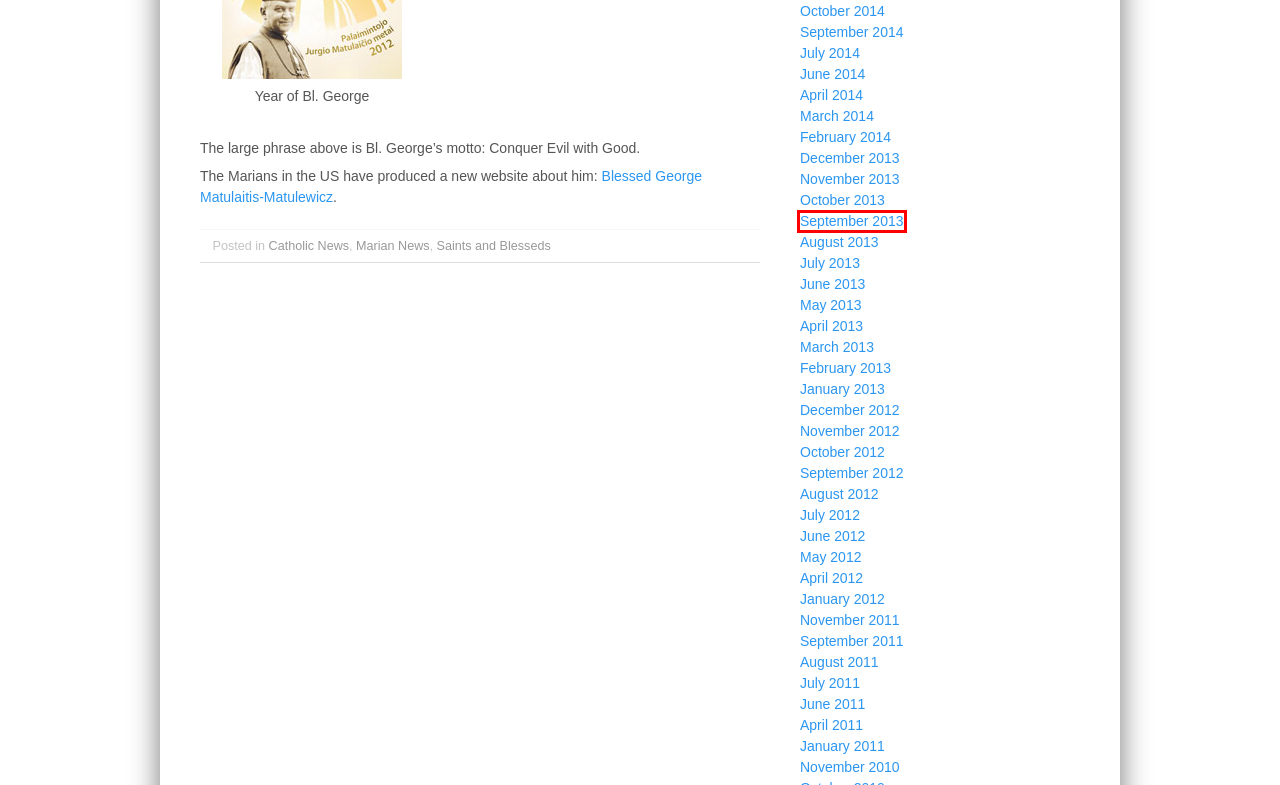You have a screenshot showing a webpage with a red bounding box around a UI element. Choose the webpage description that best matches the new page after clicking the highlighted element. Here are the options:
A. July | 2014 | Mercy and Mary
B. August | 2013 | Mercy and Mary
C. June | 2011 | Mercy and Mary
D. September | 2013 | Mercy and Mary
E. November | 2010 | Mercy and Mary
F. January | 2011 | Mercy and Mary
G. March | 2014 | Mercy and Mary
H. April | 2014 | Mercy and Mary

D